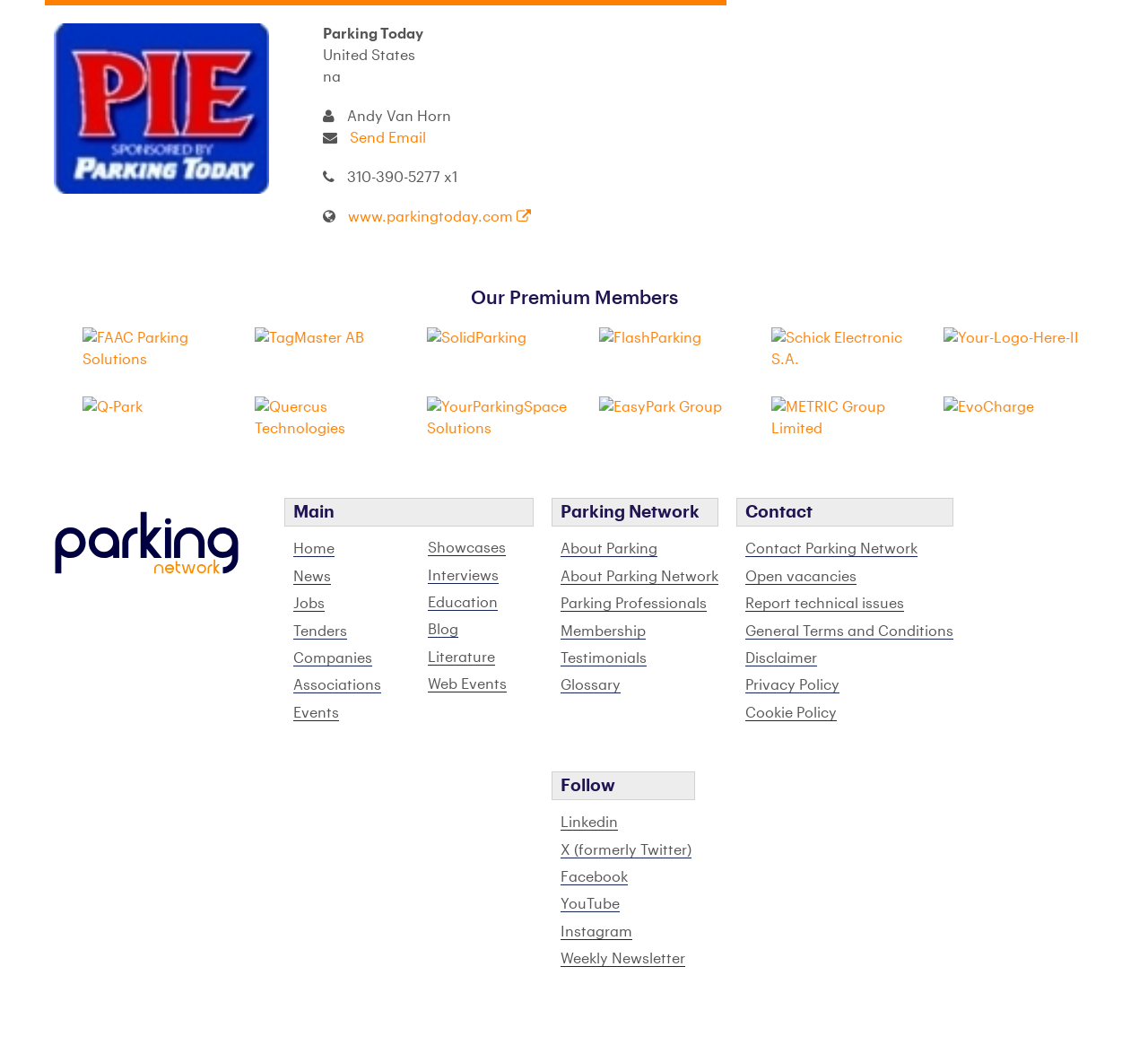What is the name of the website?
Could you give a comprehensive explanation in response to this question?

The name of the website is 'Parking Today' which is mentioned in the link at the top left corner of the webpage.